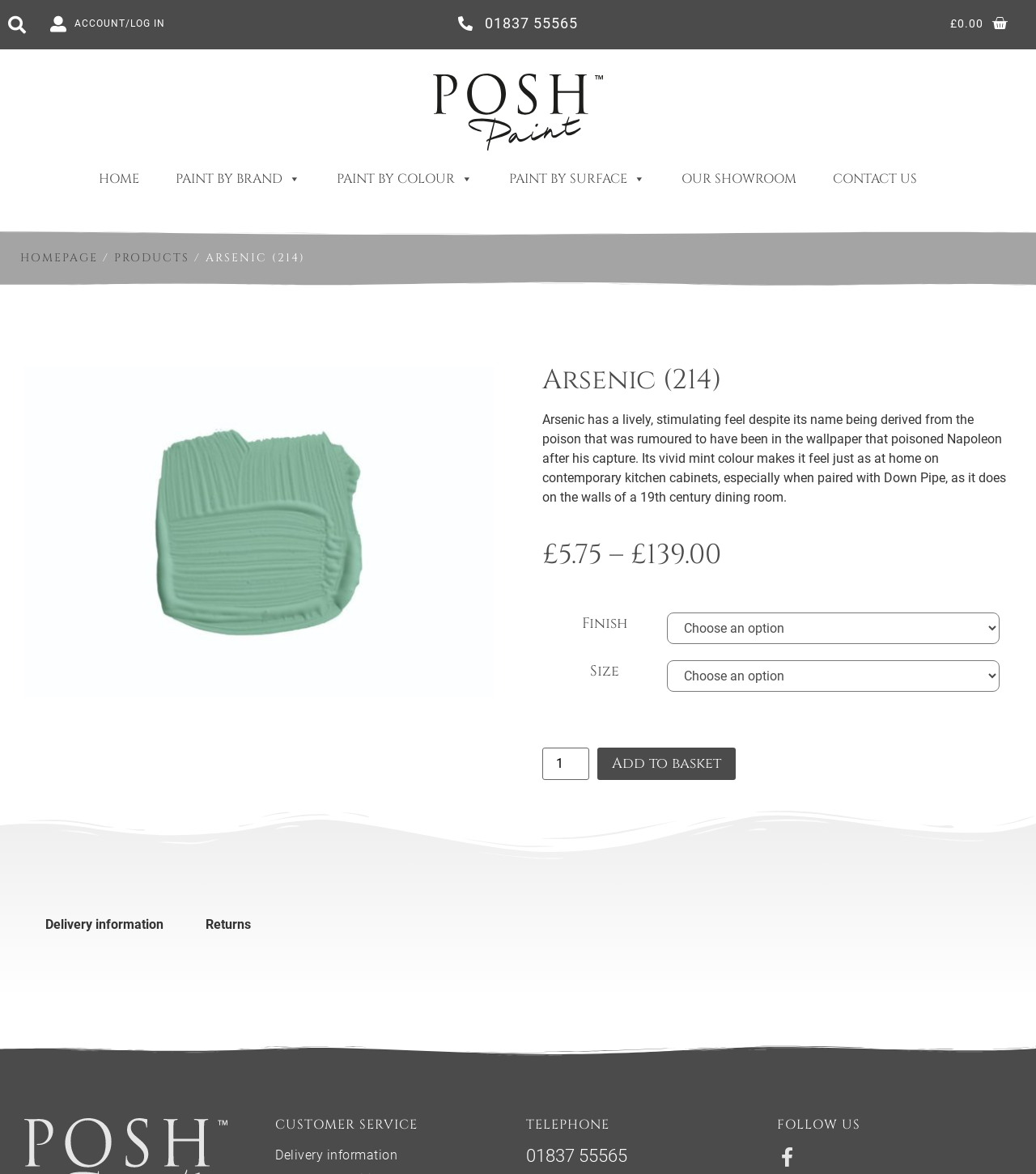Determine the bounding box coordinates for the area that should be clicked to carry out the following instruction: "Click on PAINT BY BRAND".

[0.162, 0.139, 0.298, 0.166]